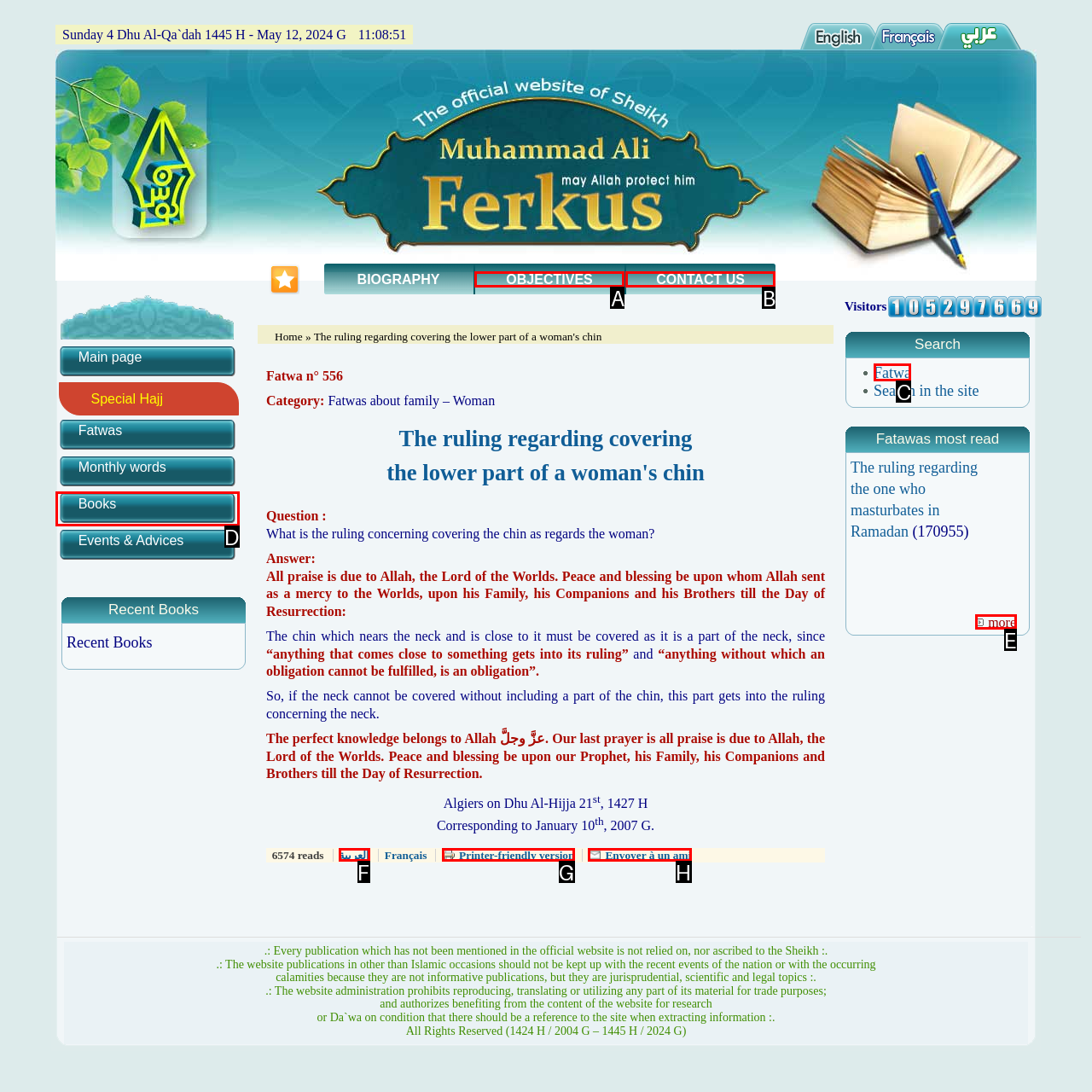Choose the HTML element that should be clicked to accomplish the task: Click on the 'Fatwa' link. Answer with the letter of the chosen option.

C